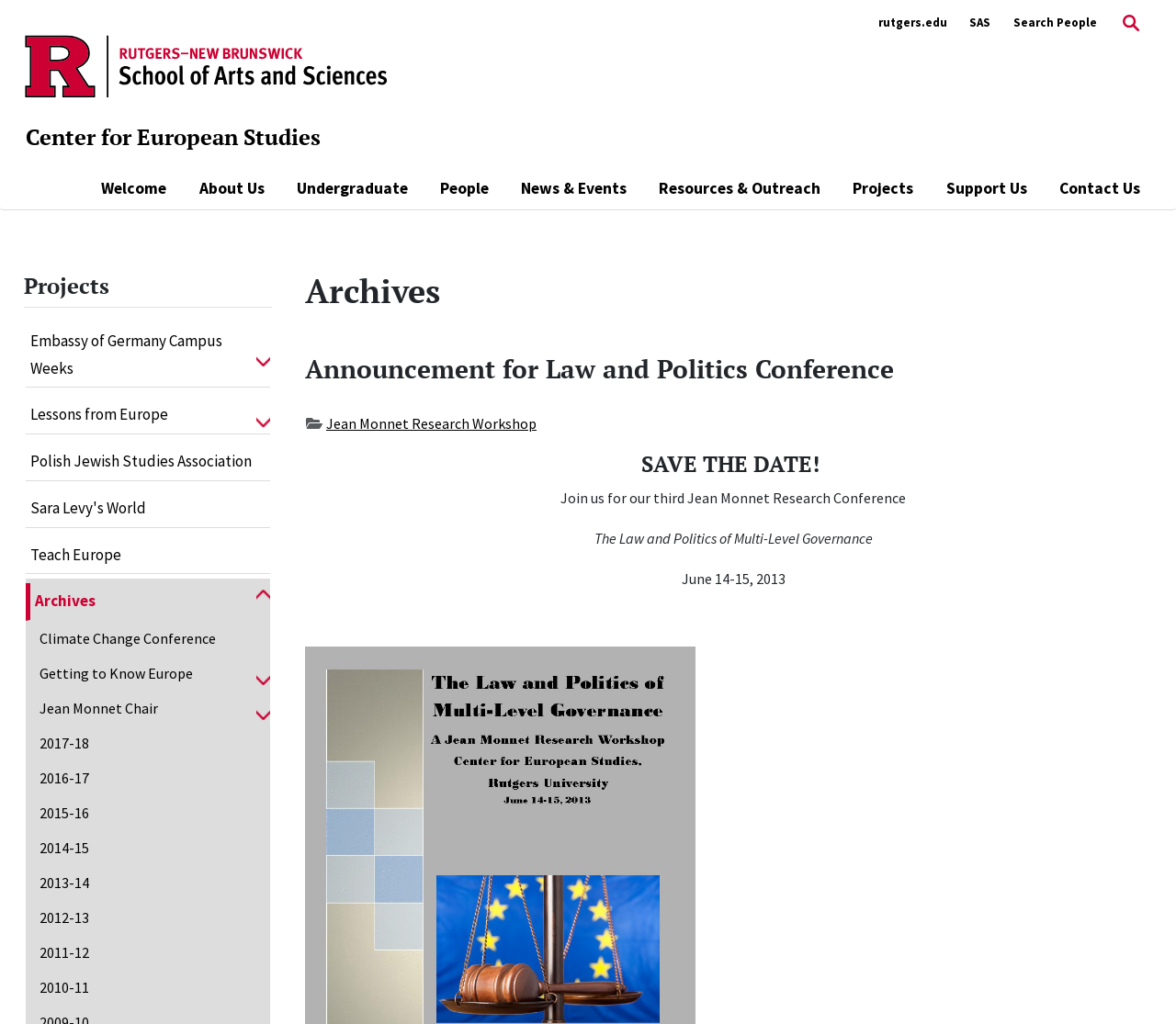Determine the bounding box coordinates of the region I should click to achieve the following instruction: "Find junk removal services in Huntsville". Ensure the bounding box coordinates are four float numbers between 0 and 1, i.e., [left, top, right, bottom].

None